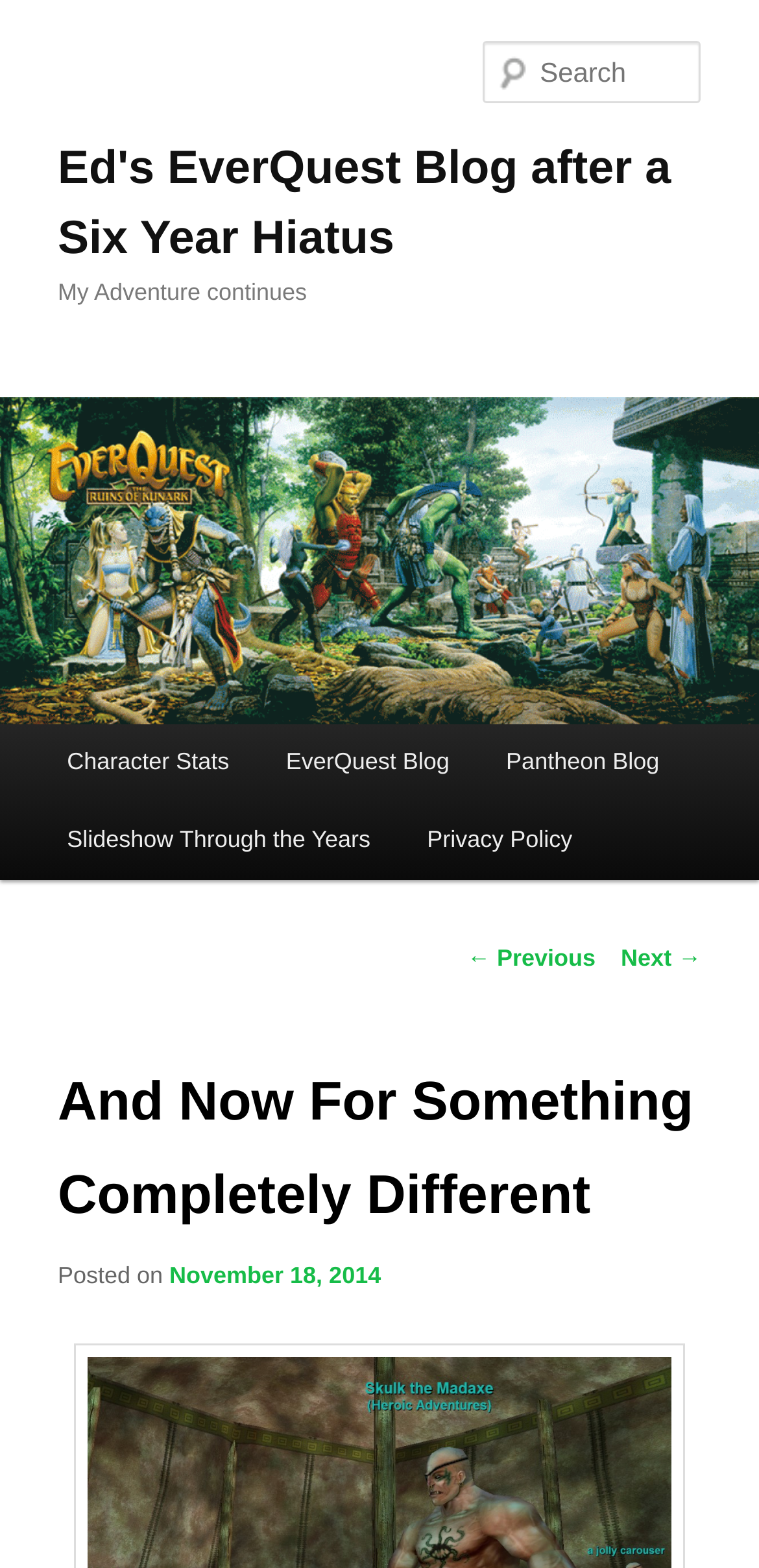Please specify the bounding box coordinates of the area that should be clicked to accomplish the following instruction: "Read the previous post". The coordinates should consist of four float numbers between 0 and 1, i.e., [left, top, right, bottom].

[0.615, 0.602, 0.785, 0.62]